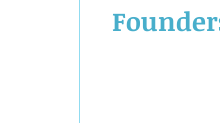Detail everything you observe in the image.

The image highlights the "Founders' Week at GRMS" event, an important occasion dedicated to celebrating the school's founders and promoting activities that foster community engagement and support. The vibrant blue text emphasizes the event's name, drawing attention to its significance. This week-long celebration includes various activities and opportunities for parents, students, and staff to participate in, aimed at enhancing school spirit and connection within the Guadalupe Regional Middle School community.